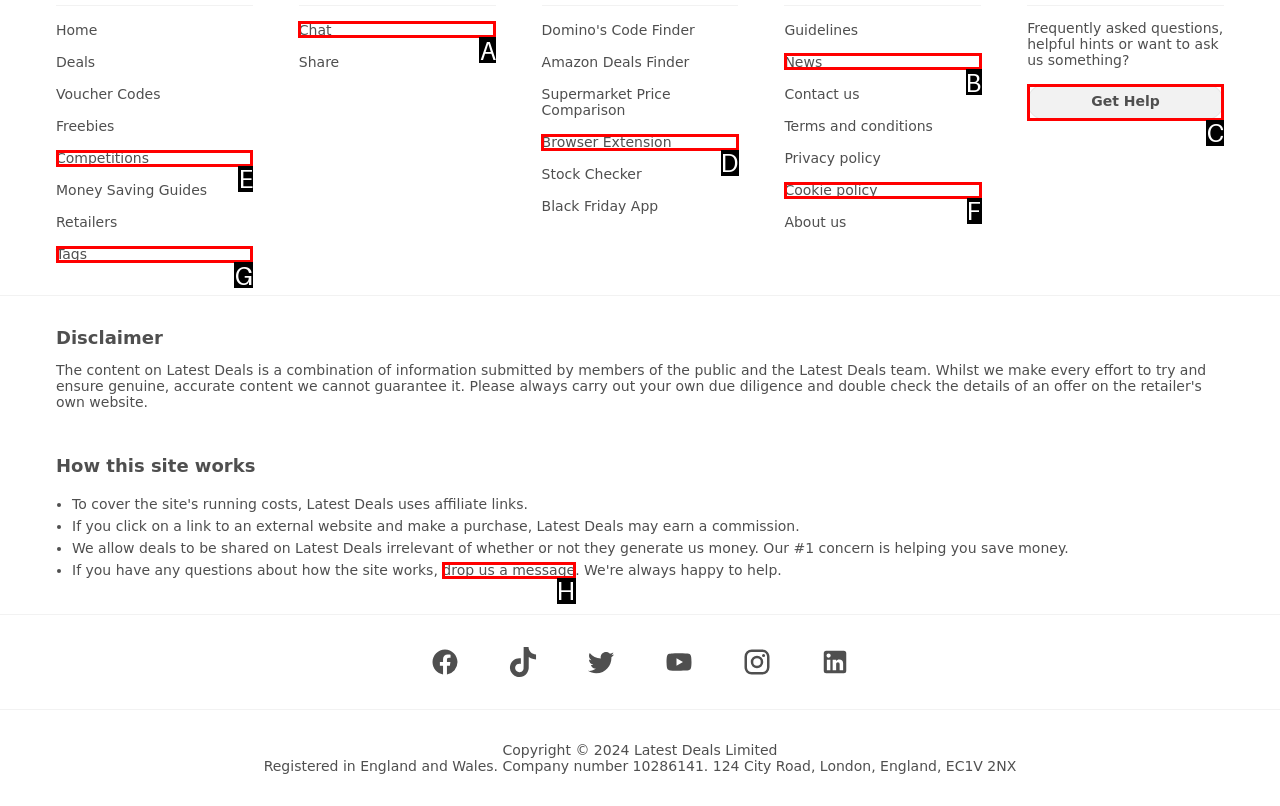Choose the option that best matches the element: drop us a message
Respond with the letter of the correct option.

H